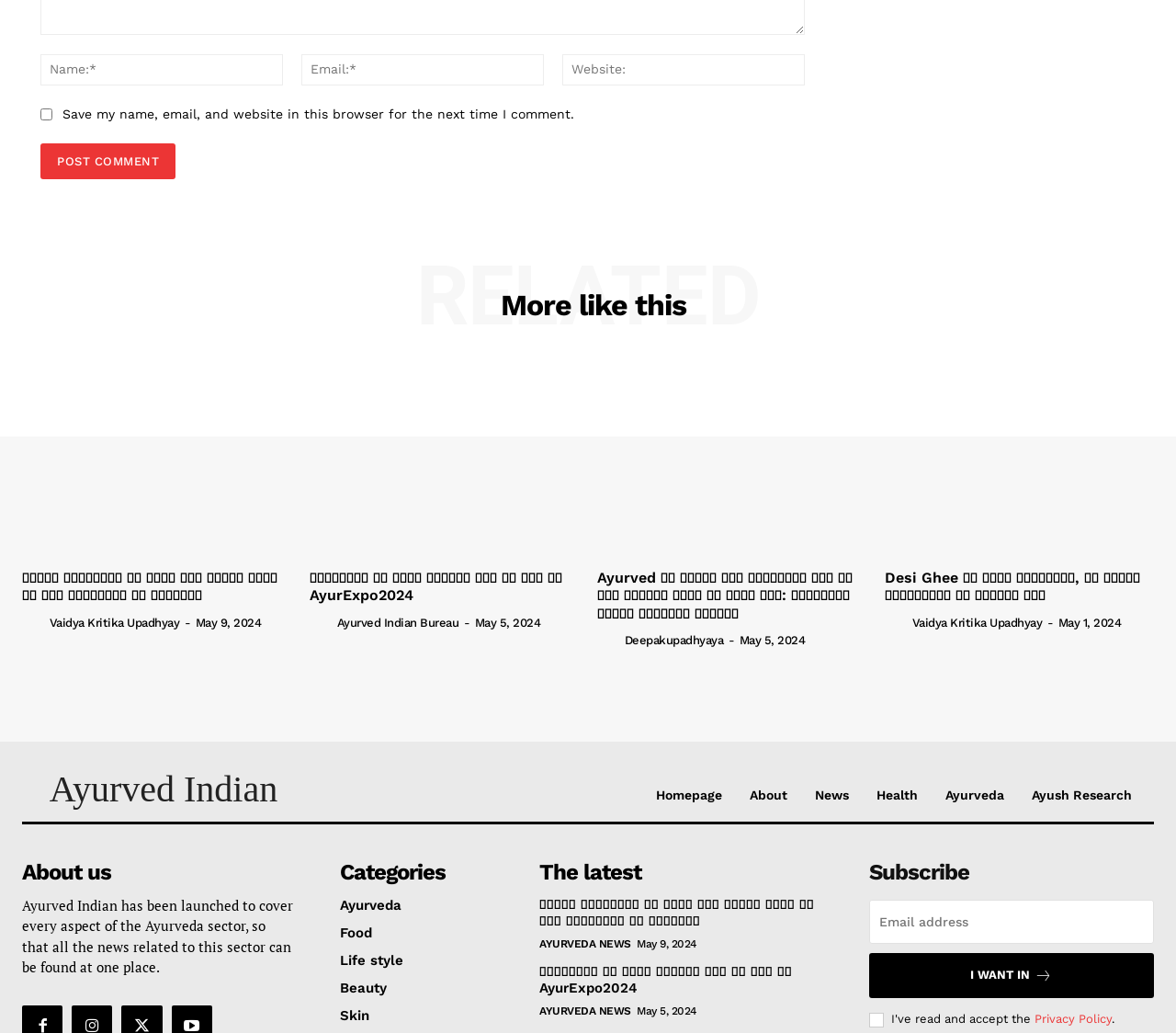Give a one-word or short phrase answer to the question: 
What is the name of the author in the first article?

Vaidya Kritika Upadhyay